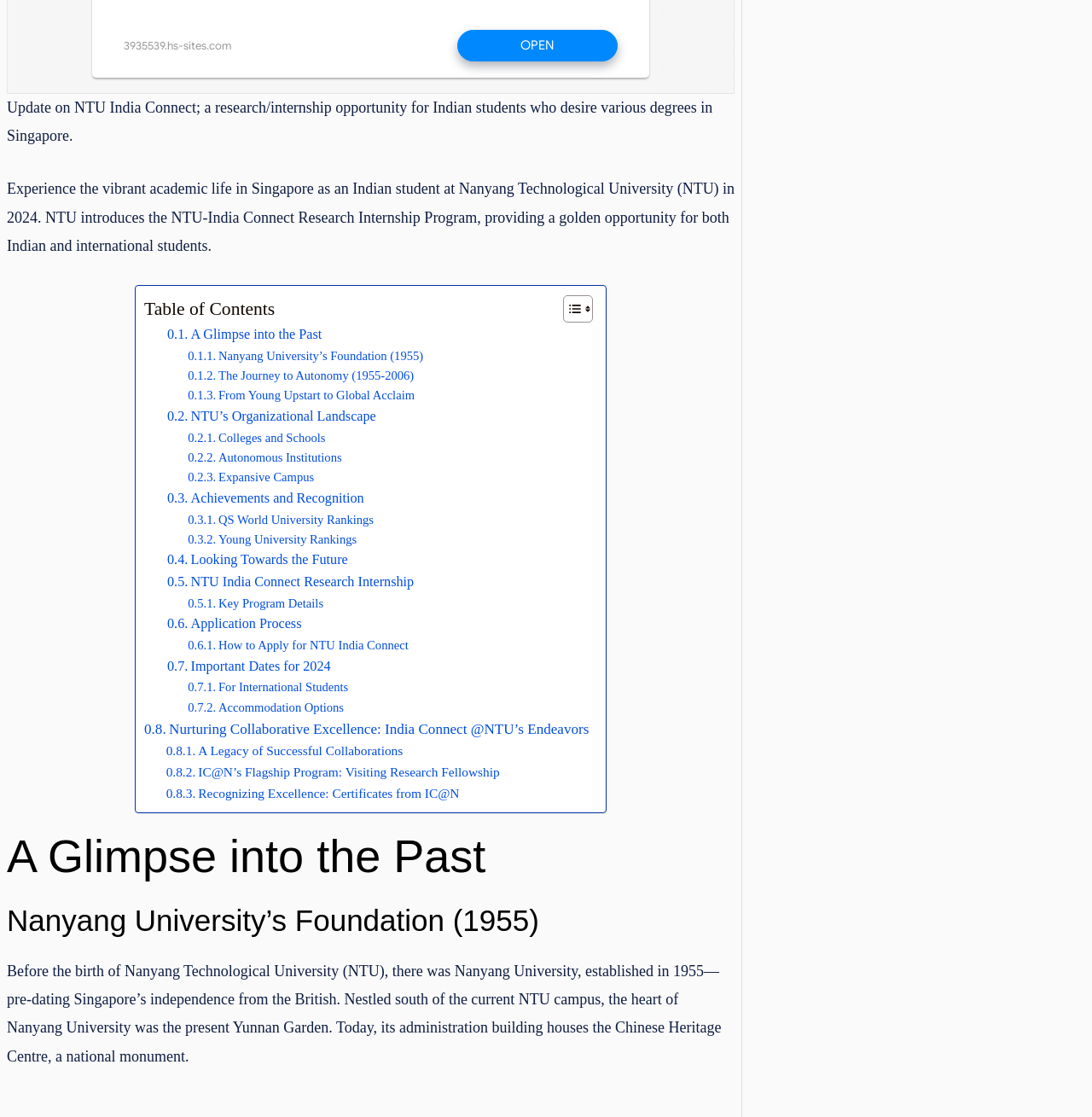Please indicate the bounding box coordinates of the element's region to be clicked to achieve the instruction: "Read about Nanyang University’s Foundation". Provide the coordinates as four float numbers between 0 and 1, i.e., [left, top, right, bottom].

[0.172, 0.31, 0.388, 0.328]